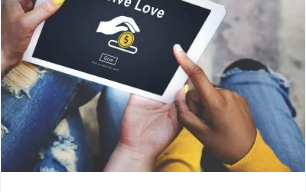What is the symbol on the graphic?
Kindly offer a detailed explanation using the data available in the image.

The symbol on the graphic is a hand icon and a dollar sign, which suggests a call to action for donating, as mentioned in the caption.